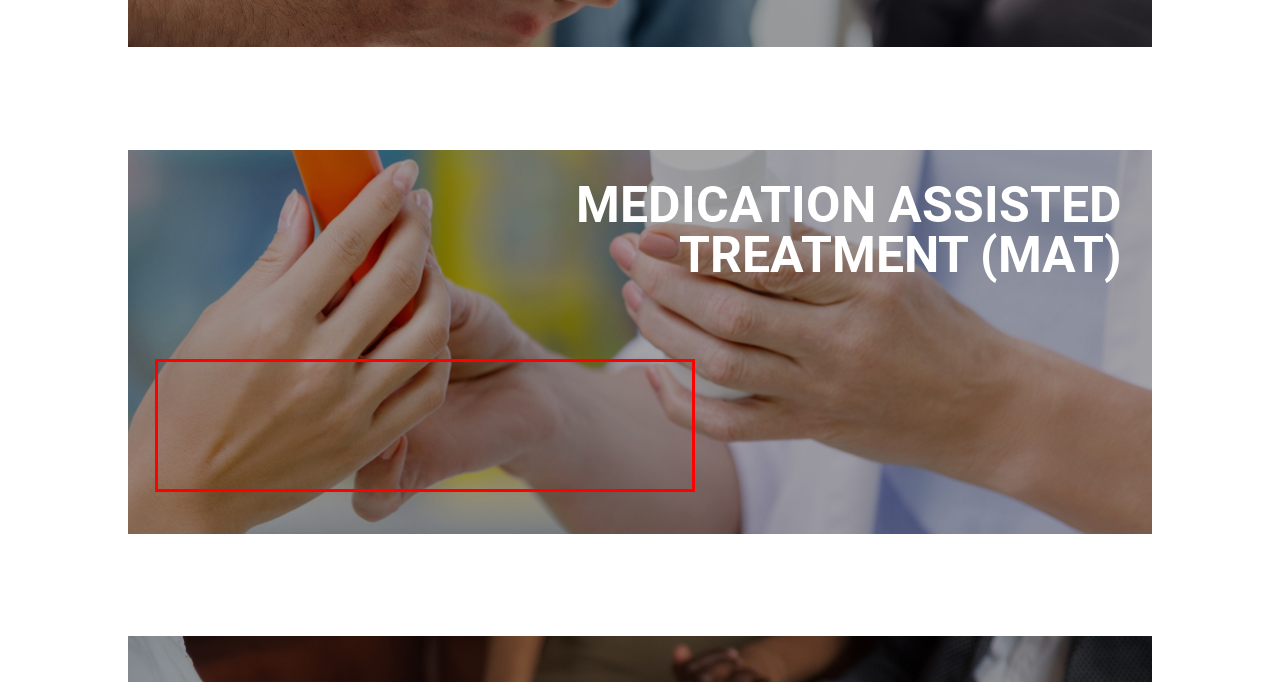Examine the webpage screenshot and use OCR to obtain the text inside the red bounding box.

Medication-assisted treatment is the use of anti-craving medicine such as naltrexone (Vivitrol) and buprenorphine (Suboxone) — along with comprehensive therapy and support — to help address issues related to opioid dependence, including withdrawal, cravings and relapse prevention.